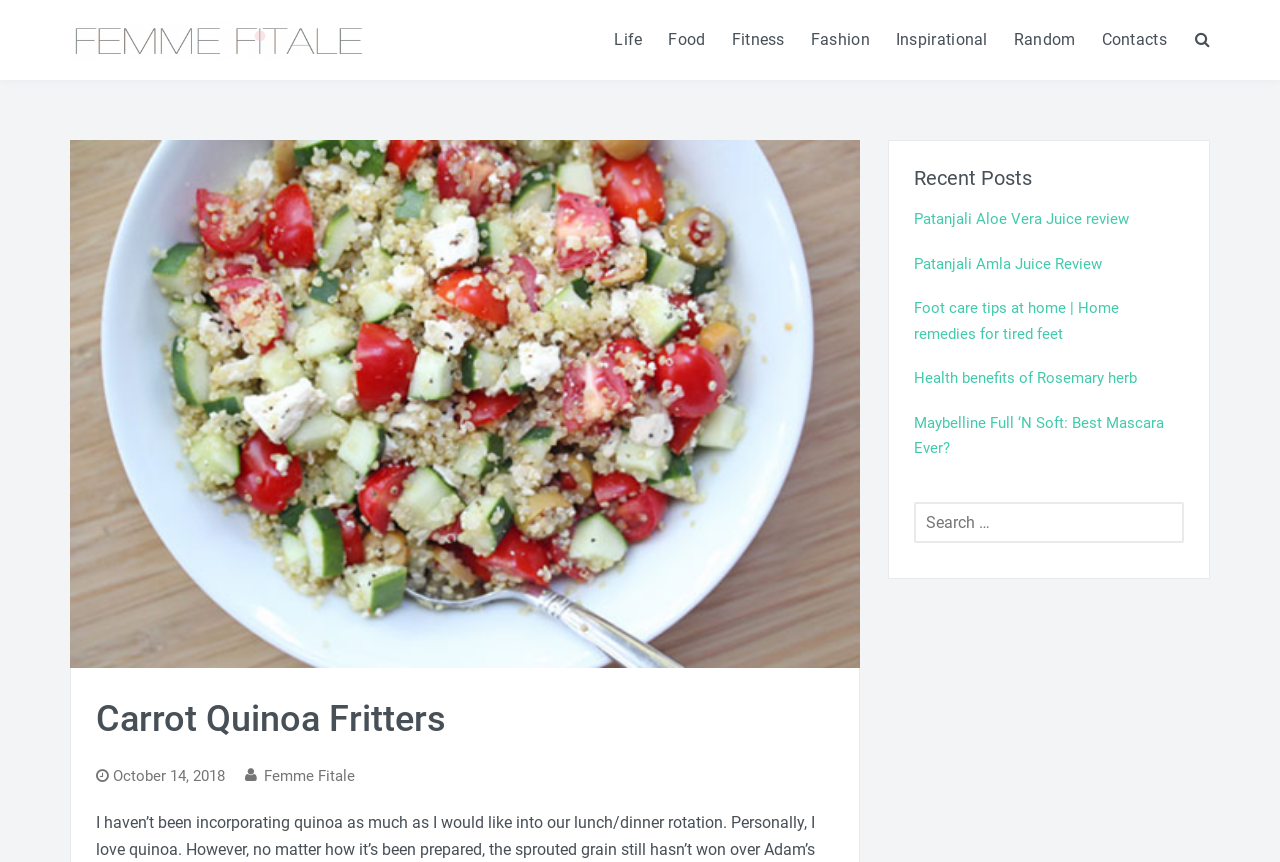Locate the bounding box coordinates of the clickable part needed for the task: "View the Patanjali Aloe Vera Juice review".

[0.714, 0.244, 0.882, 0.265]